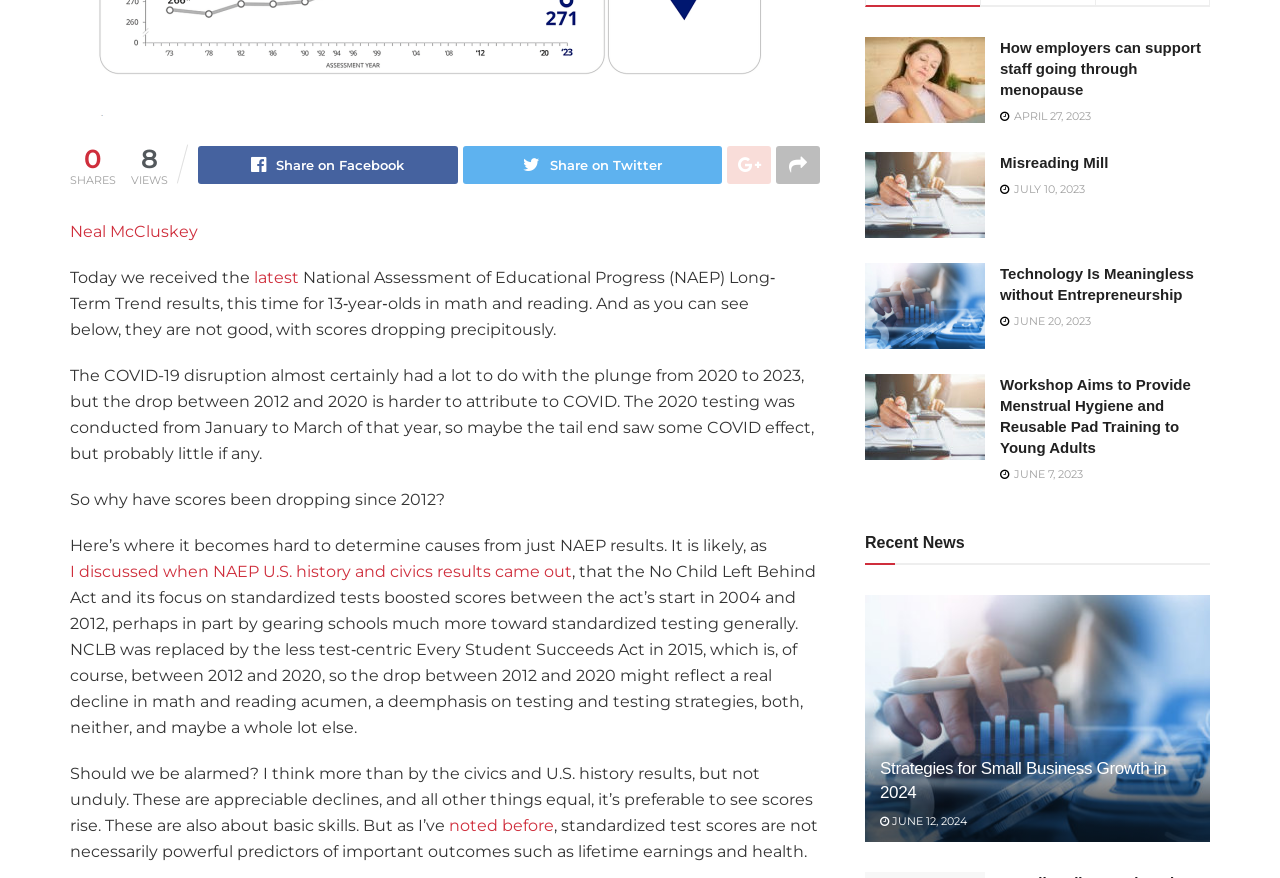Predict the bounding box of the UI element based on the description: "latest". The coordinates should be four float numbers between 0 and 1, formatted as [left, top, right, bottom].

[0.198, 0.305, 0.234, 0.327]